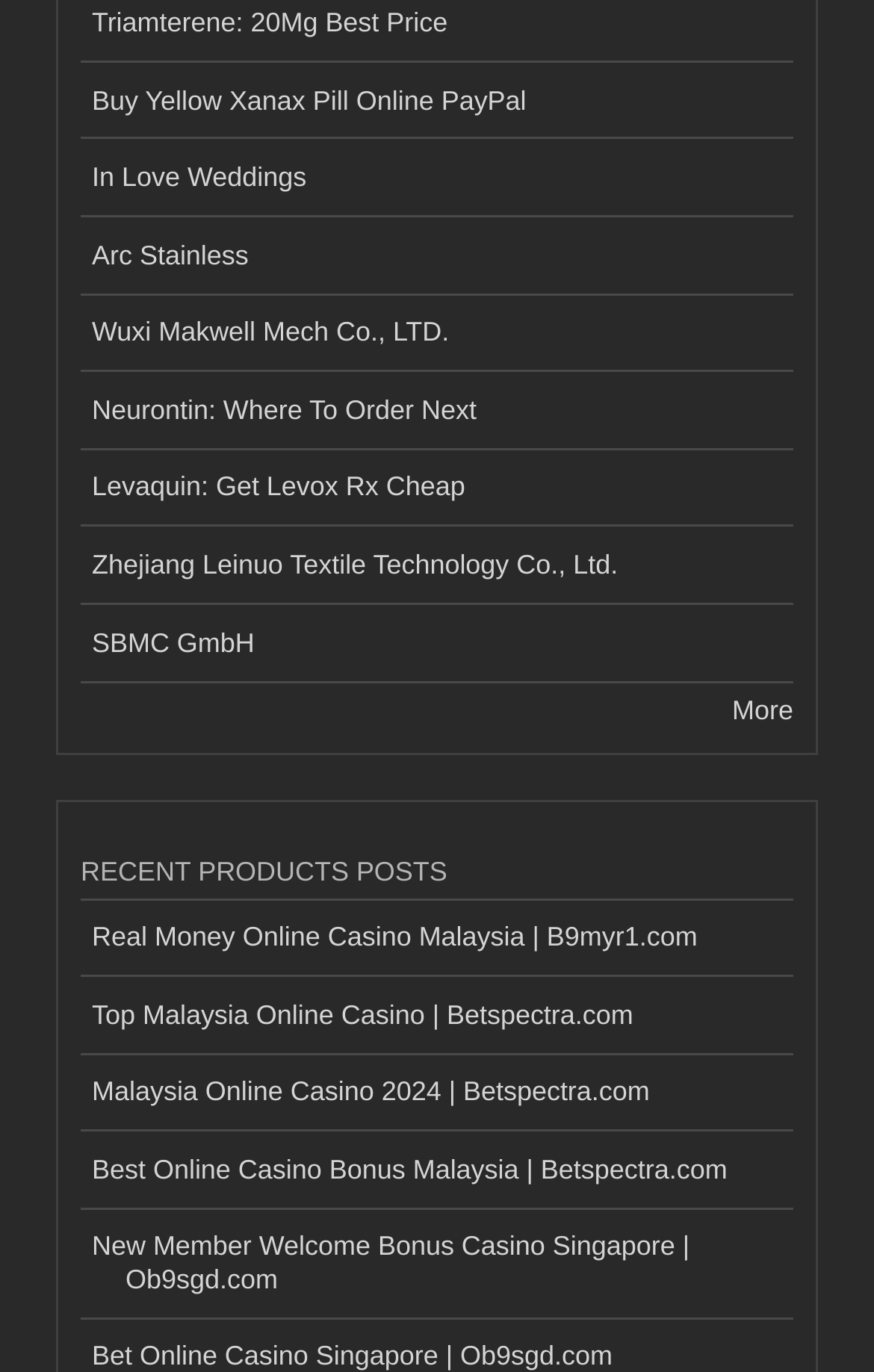Identify and provide the bounding box coordinates of the UI element described: "Levaquin: Get Levox Rx Cheap". The coordinates should be formatted as [left, top, right, bottom], with each number being a float between 0 and 1.

[0.092, 0.328, 0.908, 0.384]